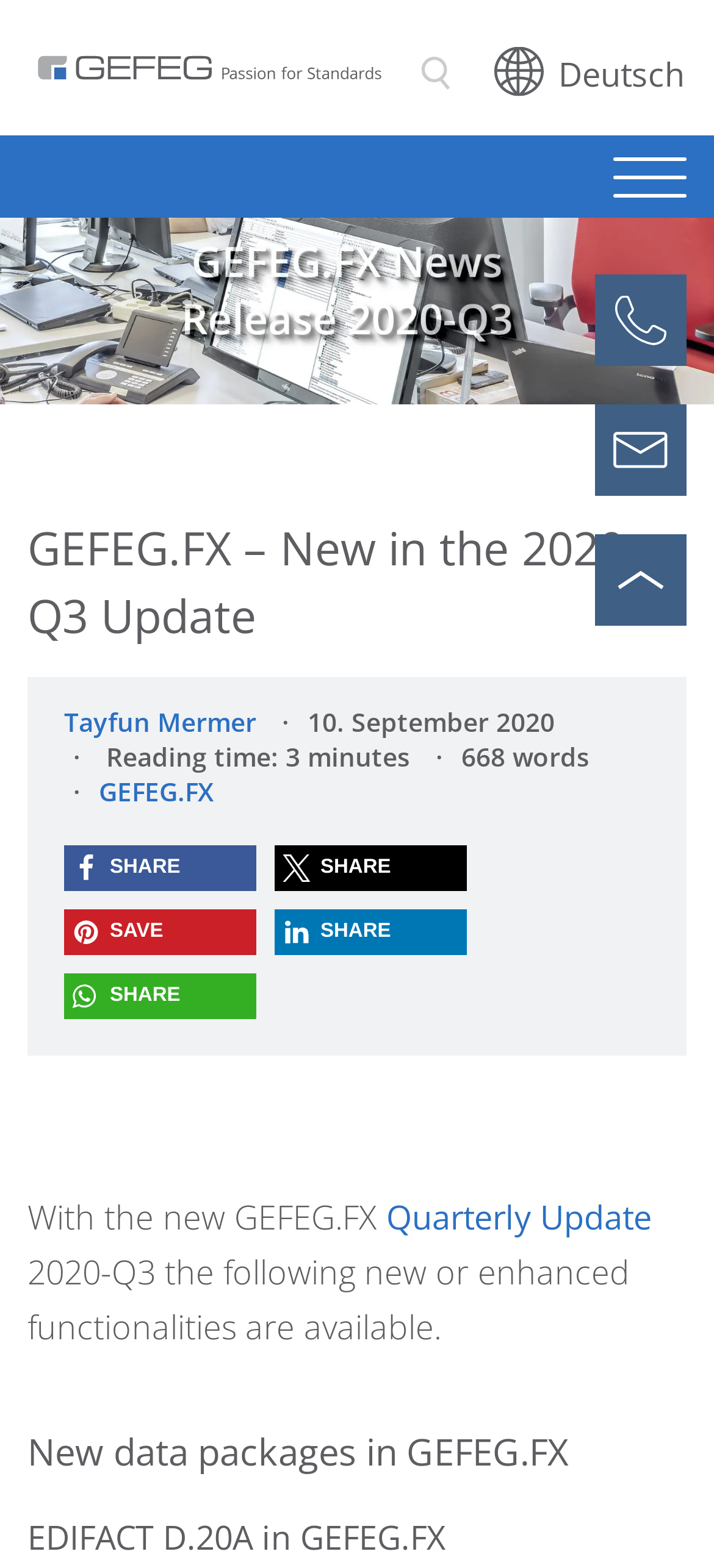Use a single word or phrase to answer this question: 
How many social media sharing buttons are there?

5